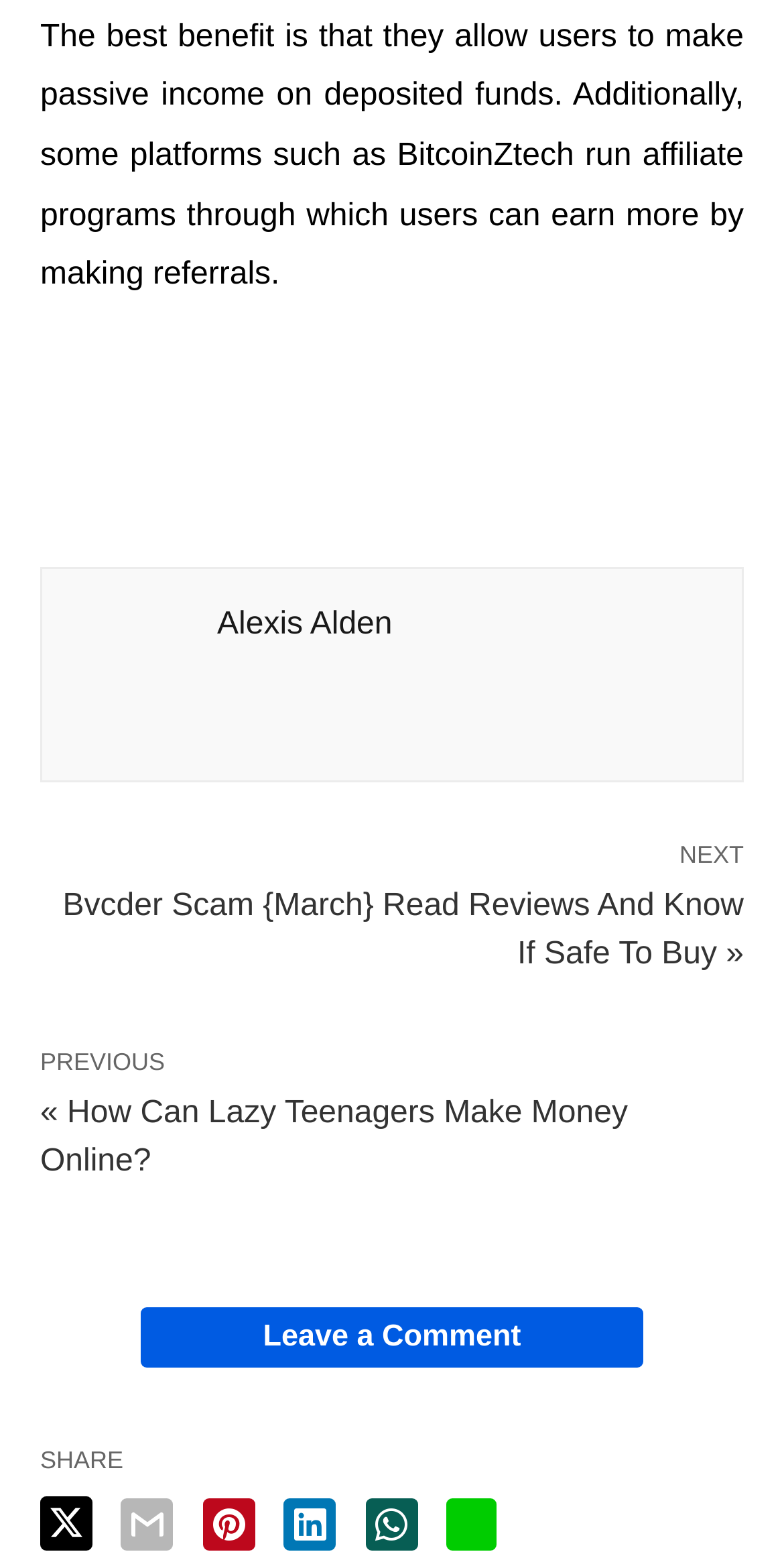Provide a brief response to the question below using a single word or phrase: 
What is the topic of the previous article?

How Can Lazy Teenagers Make Money Online?